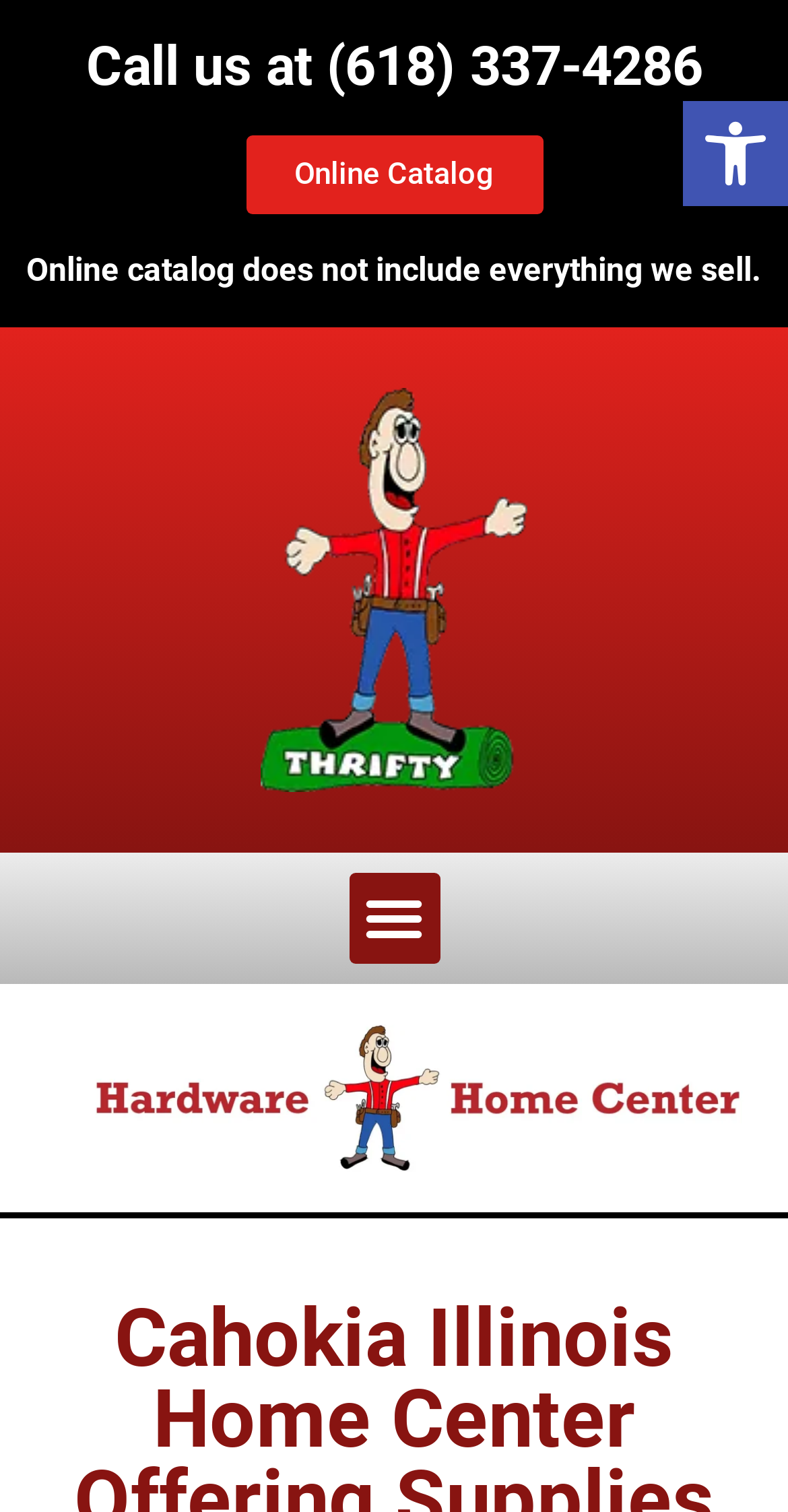What type of image is at the bottom of the page?
Carefully analyze the image and provide a thorough answer to the question.

I looked at the image element at the bottom of the page and saw that it is labeled as 'Hardware Cahokia IL', indicating that it is an image related to hardware in Cahokia, Illinois.